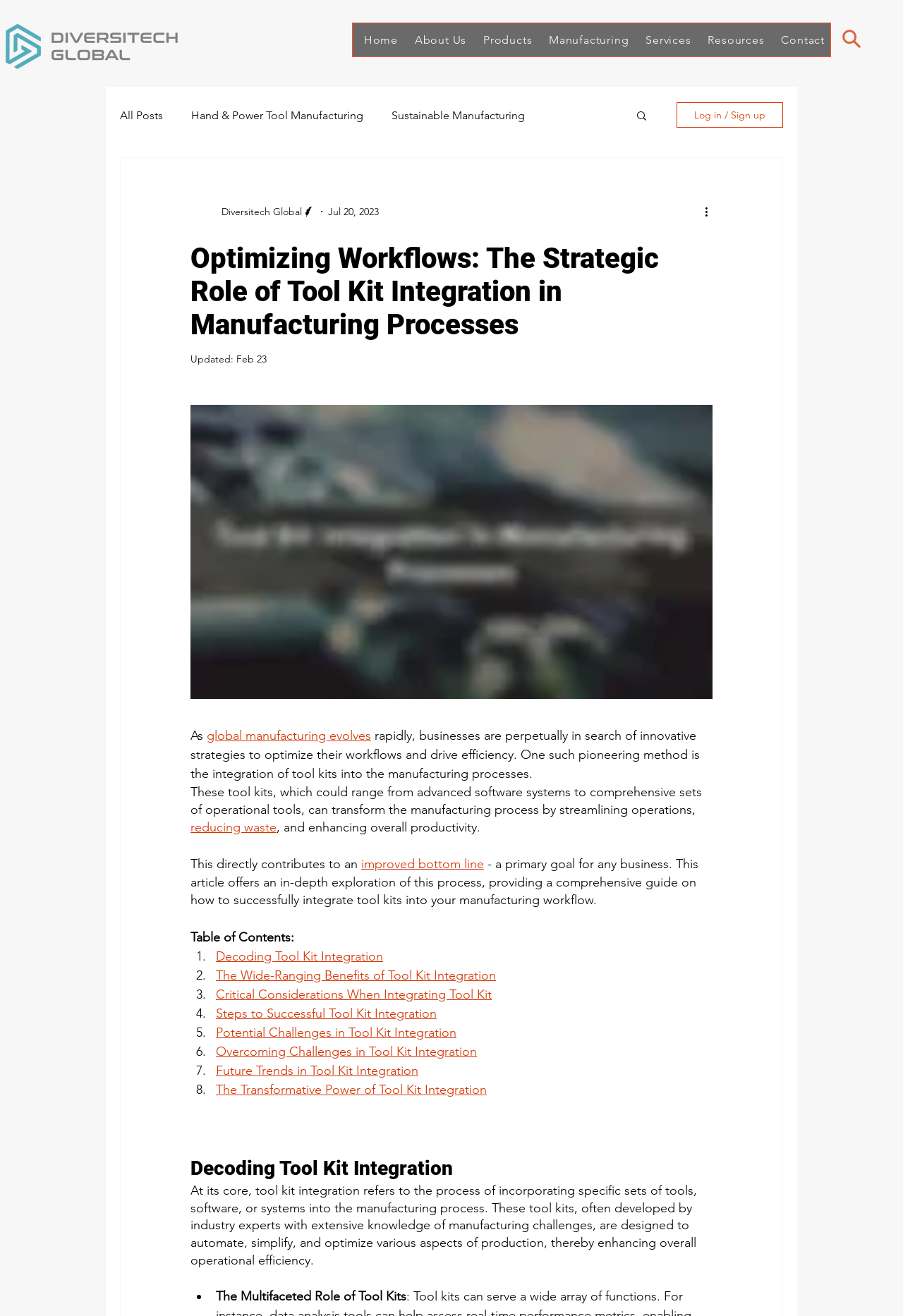What is the date of the article?
Answer with a single word or short phrase according to what you see in the image.

Feb 23